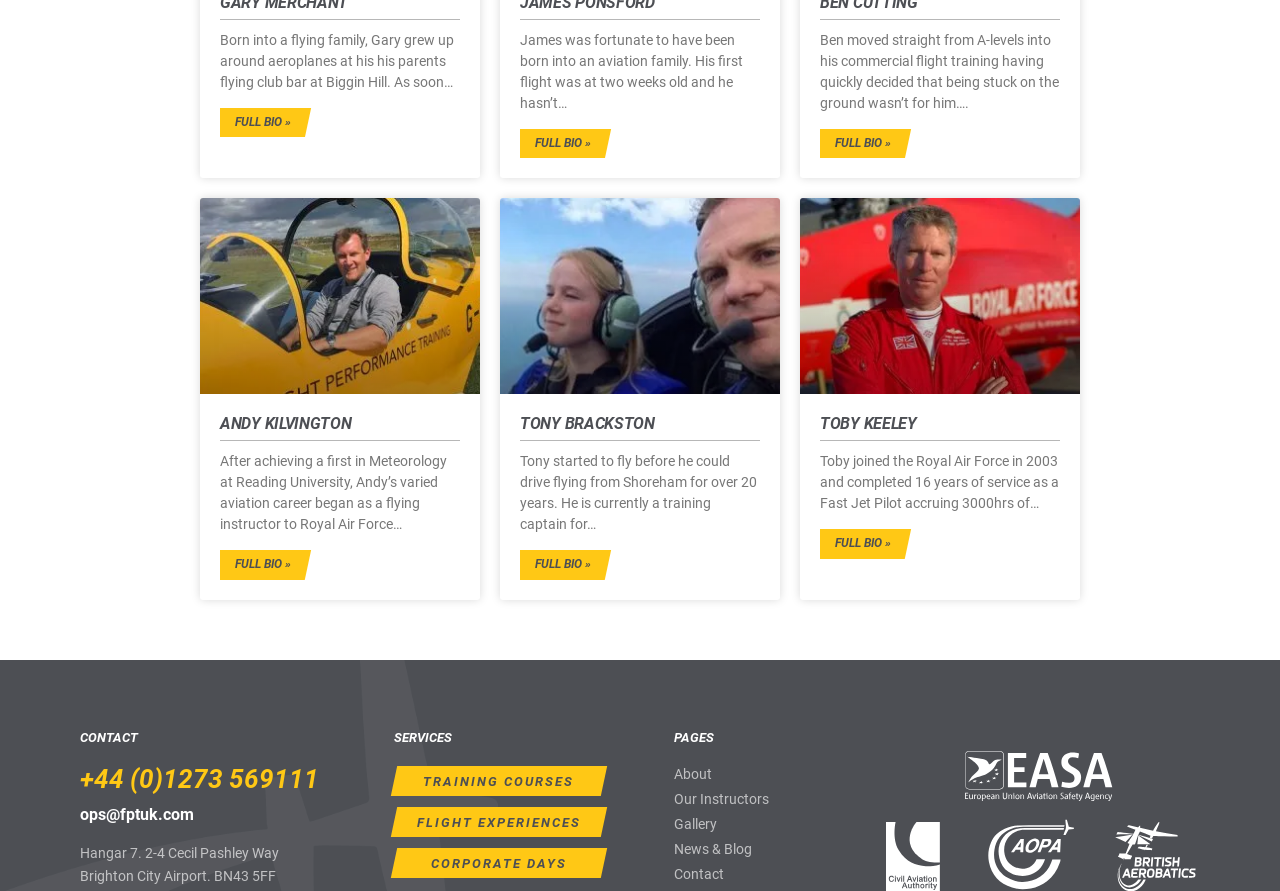Provide a single word or phrase to answer the given question: 
What type of courses are offered by the website?

Training Courses